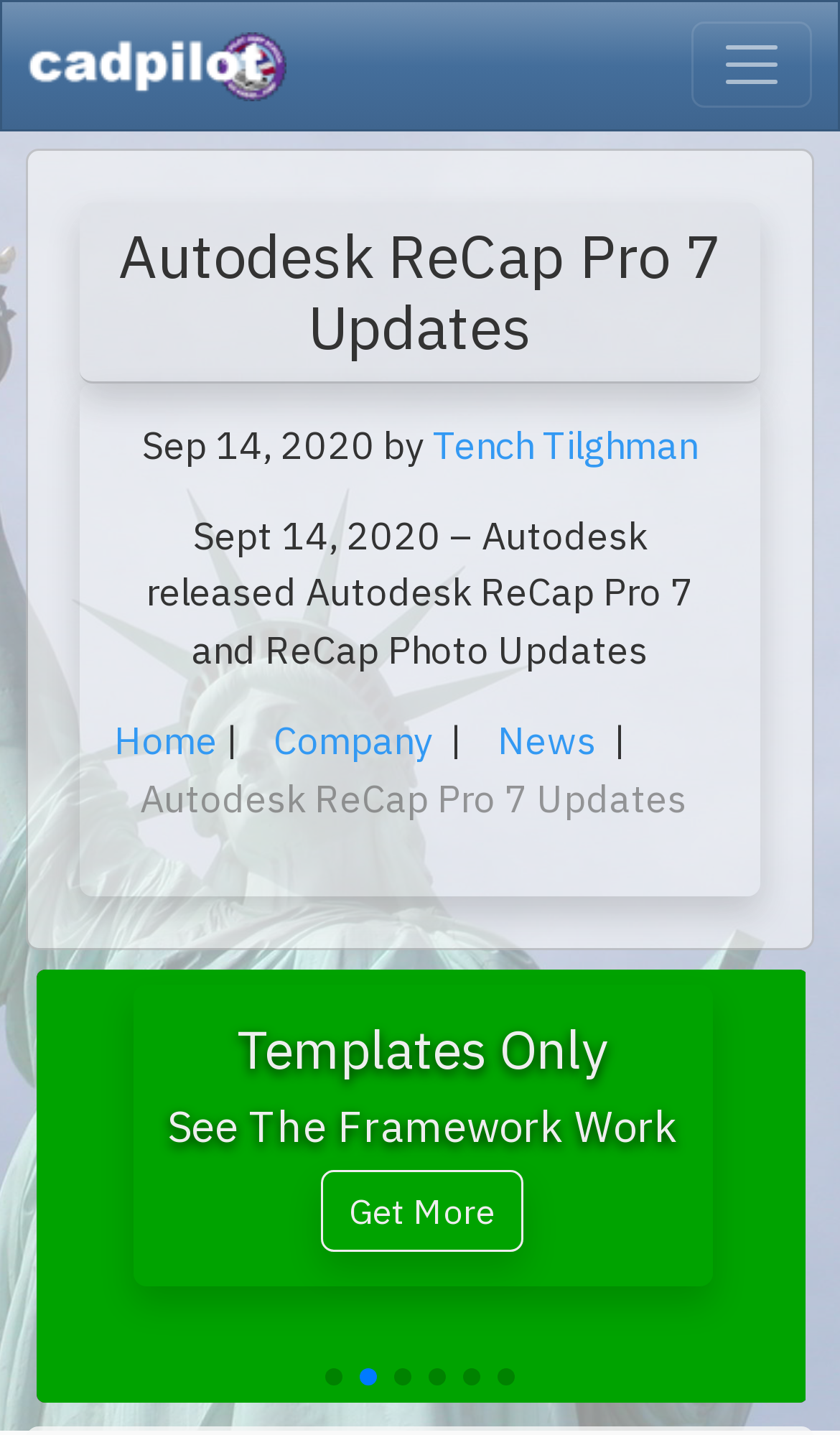Using the description "cadpilot logo", locate and provide the bounding box of the UI element.

[0.033, 0.014, 0.341, 0.078]